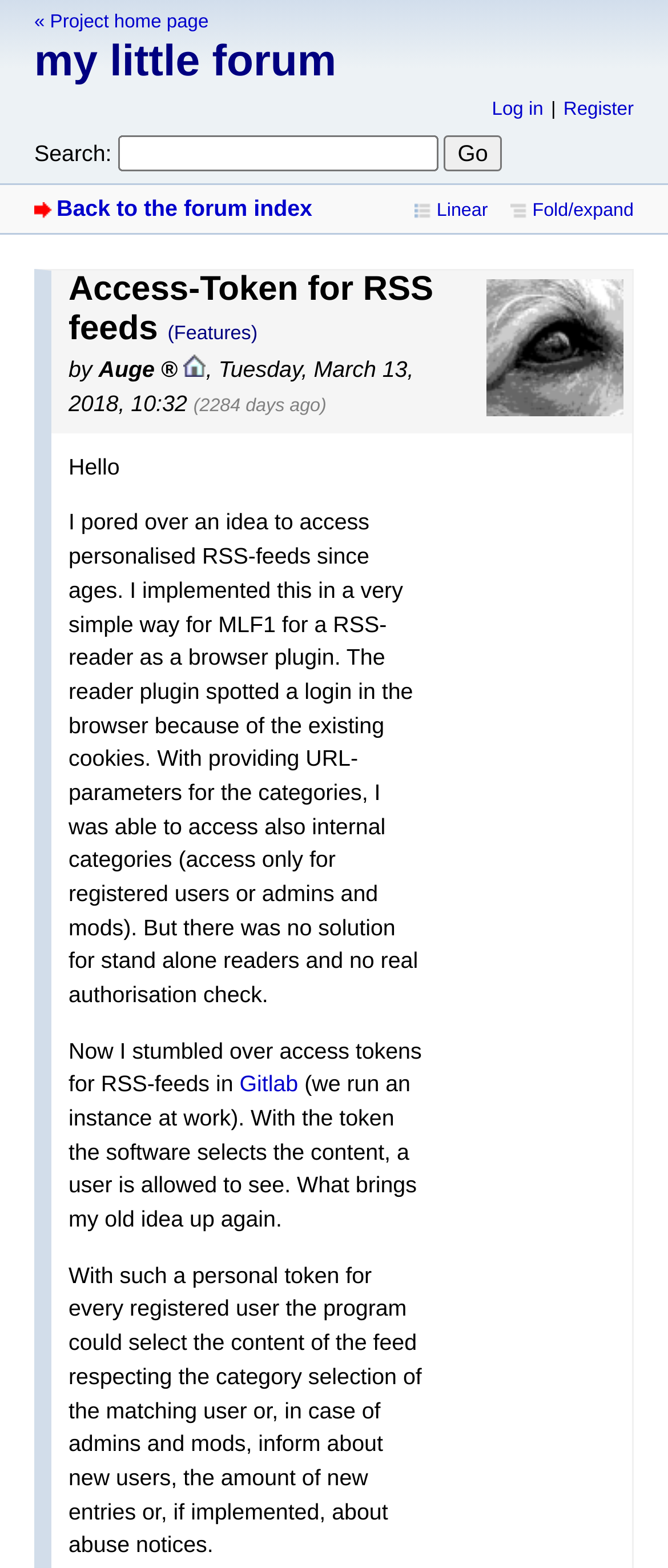What is the platform mentioned in the post?
Using the image as a reference, give an elaborate response to the question.

I determined the answer by looking at the link element with the text 'Gitlab' which is mentioned in the post, indicating that Gitlab is the platform being referred to.